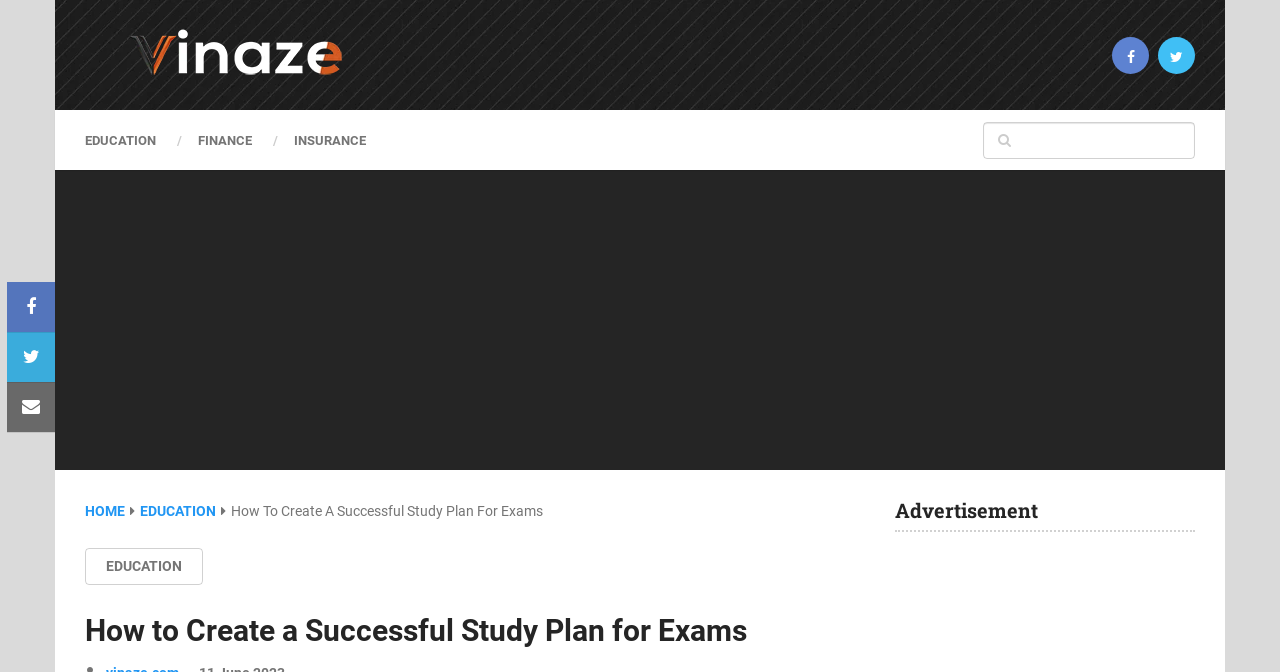Determine the bounding box coordinates for the area that should be clicked to carry out the following instruction: "view EDUCATION page".

[0.109, 0.749, 0.169, 0.772]